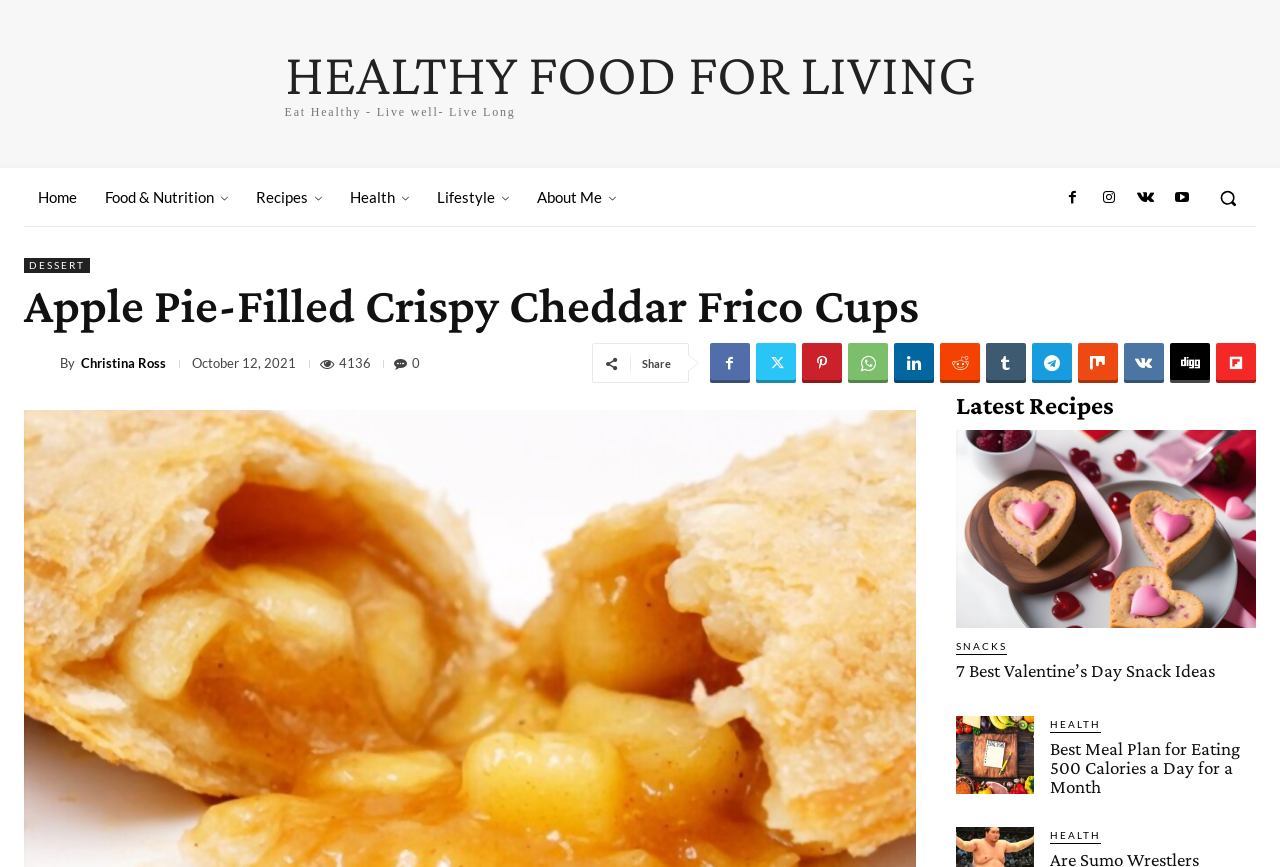How many social media sharing options are available?
Please give a well-detailed answer to the question.

I counted the number of link elements with social media icons, starting from the element with the text 'Share' and then counting the subsequent link elements with icons.